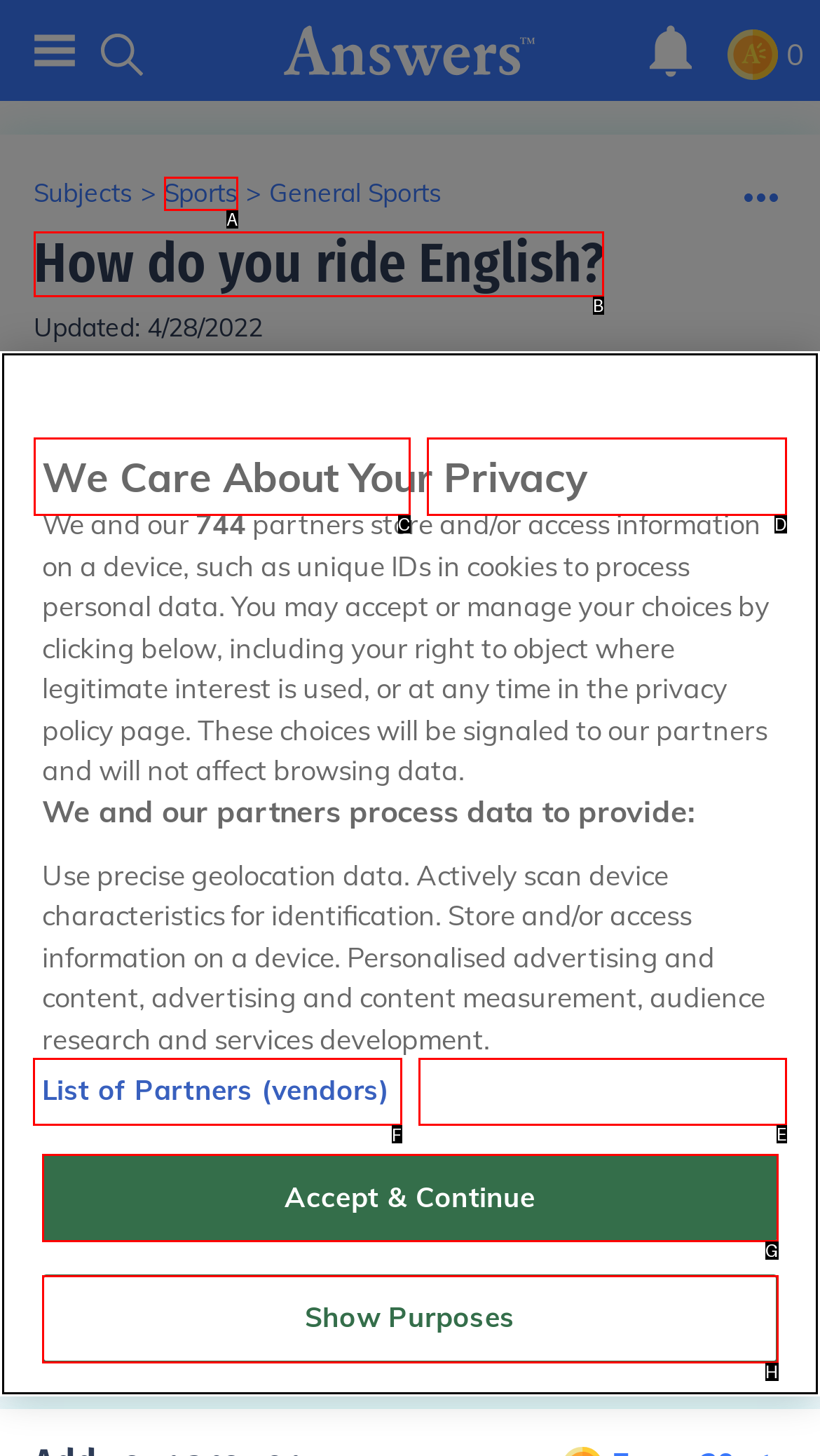Pick the HTML element that should be clicked to execute the task: Click the 'up vote' button
Respond with the letter corresponding to the correct choice.

F